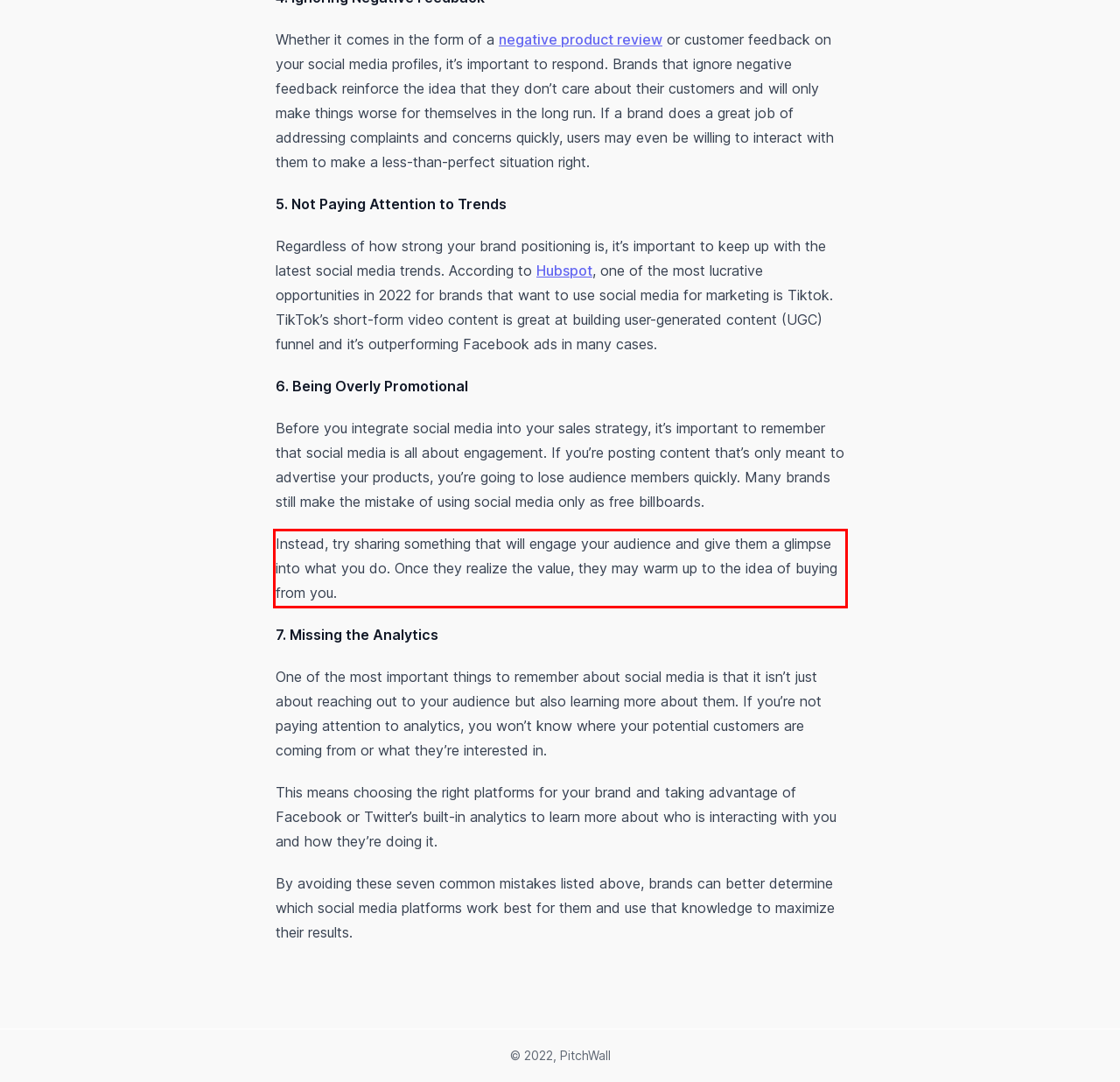Given a screenshot of a webpage with a red bounding box, extract the text content from the UI element inside the red bounding box.

Instead, try sharing something that will engage your audience and give them a glimpse into what you do. Once they realize the value, they may warm up to the idea of buying from you.